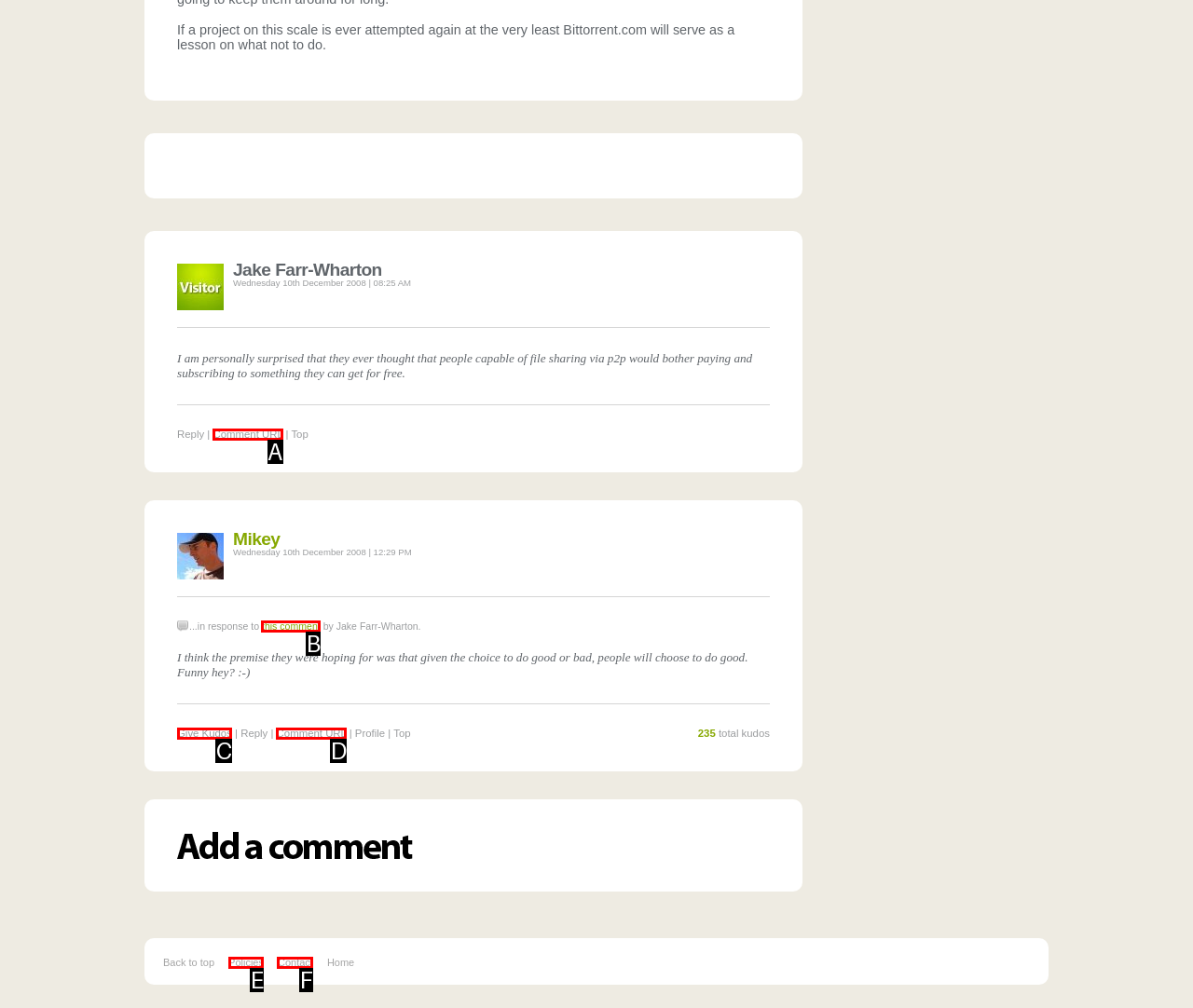Please determine which option aligns with the description: Comment URL. Respond with the option’s letter directly from the available choices.

A